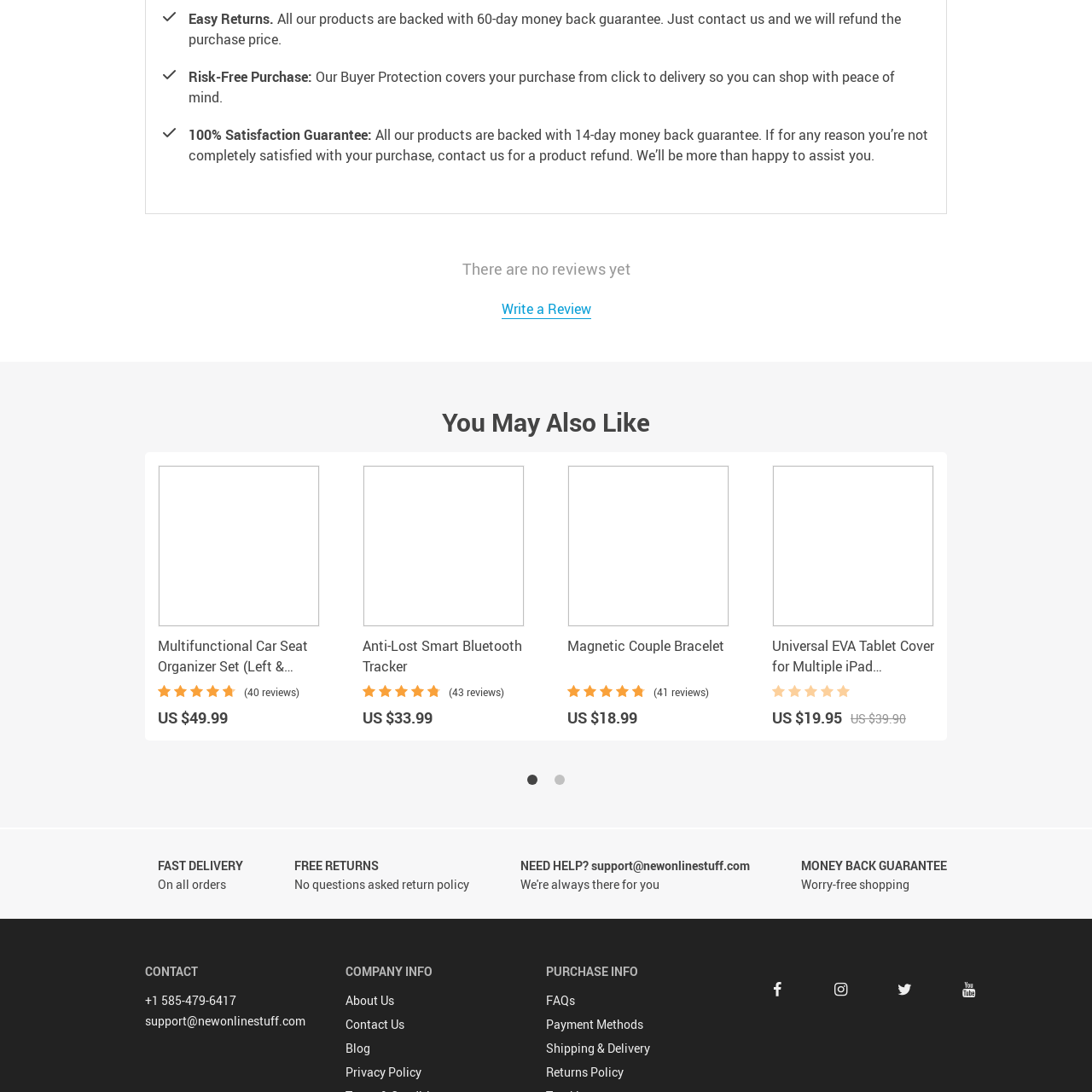Describe extensively the image that is situated inside the red border.

This image features a minimalist icon representing a multifunctional car seat organizer. The design is simple yet practical, symbolizing a product intended to enhance organization and convenience within vehicles. The car seat organizer includes multiple compartments, making it ideal for storing a variety of items such as drinks, snacks, and personal belongings, promoting a clutter-free driving experience. This product is presented as part of a promotional display that highlights its functionality and encourages potential buyers to consider its benefits.